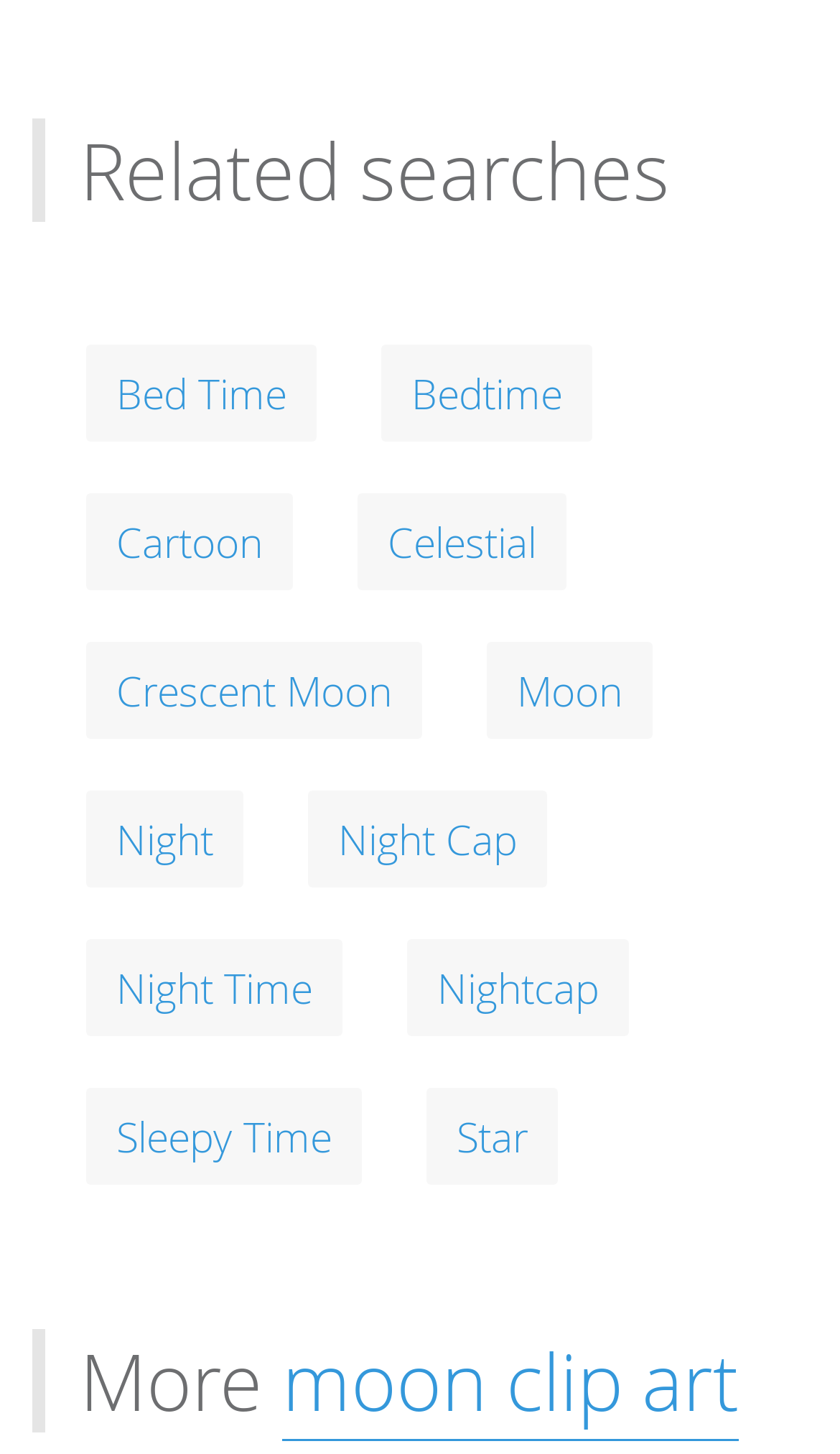Can you determine the bounding box coordinates of the area that needs to be clicked to fulfill the following instruction: "View related searches"?

[0.095, 0.081, 0.962, 0.152]